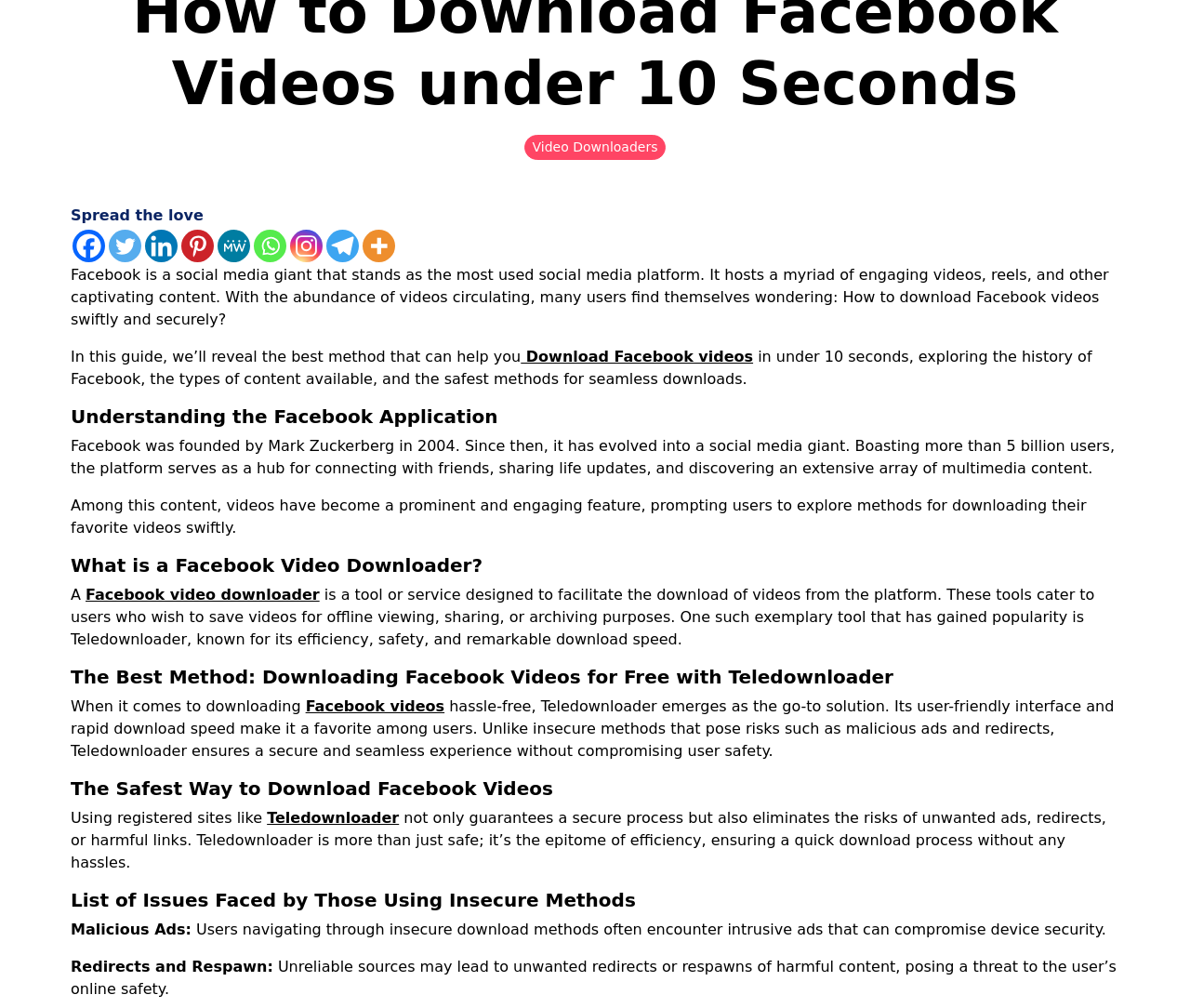Identify the bounding box of the UI element that matches this description: "flowers".

None